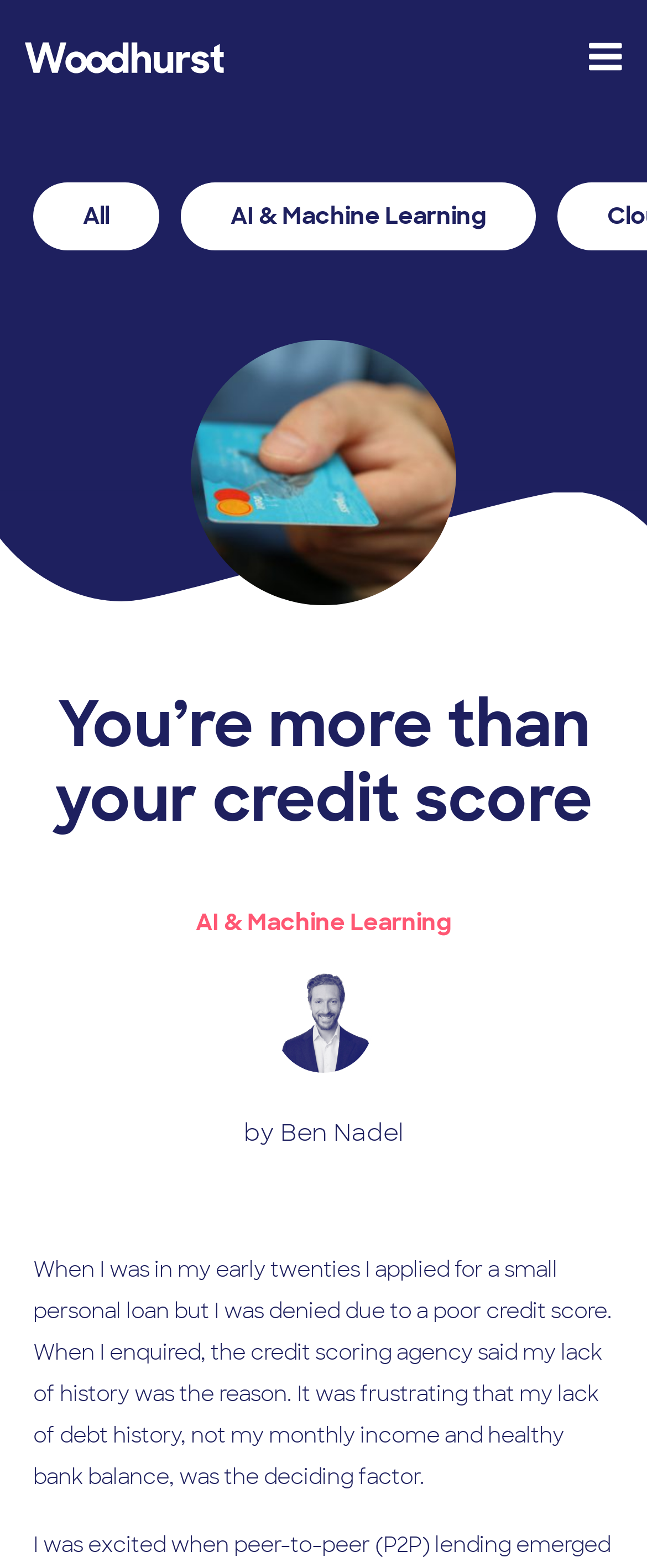Locate the bounding box coordinates of the element you need to click to accomplish the task described by this instruction: "click the Woodhurst logo".

[0.038, 0.016, 0.346, 0.066]